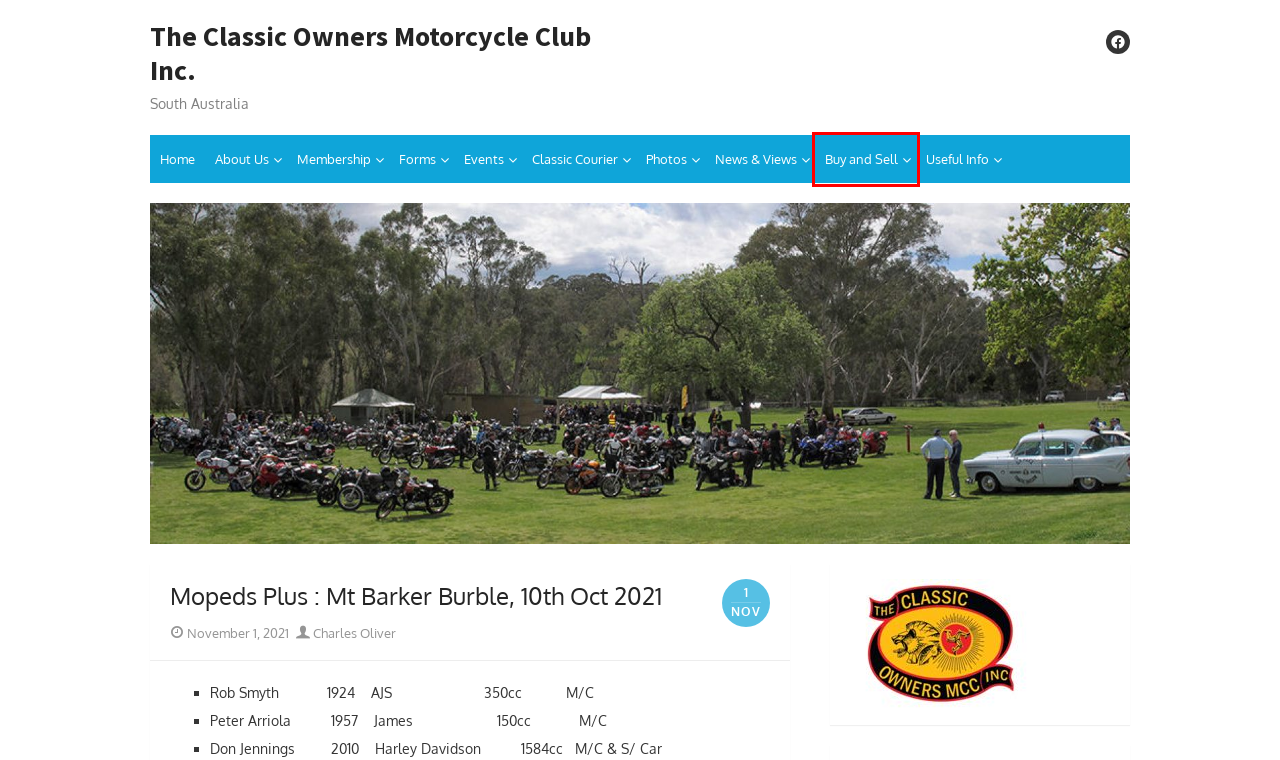Analyze the screenshot of a webpage featuring a red rectangle around an element. Pick the description that best fits the new webpage after interacting with the element inside the red bounding box. Here are the candidates:
A. The Classic Owners Motorcycle Club Inc. – South Australia
B. Blog Tool, Publishing Platform, and CMS – WordPress.org
C. Buy and Sell – The Classic Owners Motorcycle Club Inc.
D. Midweek Run Wednesday – The Classic Owners Motorcycle Club Inc.
E. Event Reports – The Classic Owners Motorcycle Club Inc.
F. Monthly Ride – The Classic Owners Motorcycle Club Inc.
G. October Club Ride – The Classic Owners Motorcycle Club Inc.
H. Charles Oliver – The Classic Owners Motorcycle Club Inc.

C